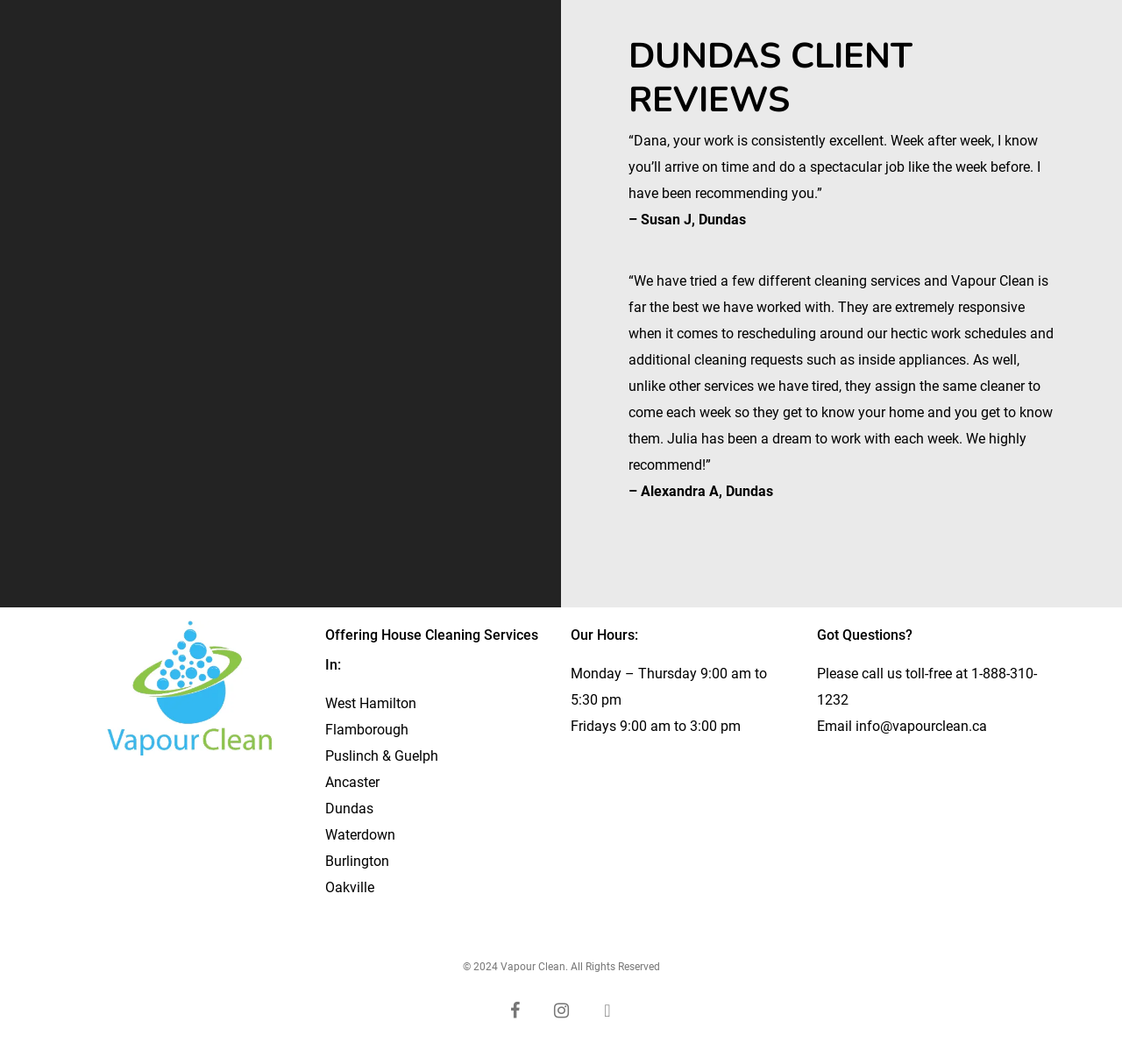Based on the provided description, "West Hamilton", find the bounding box of the corresponding UI element in the screenshot.

[0.289, 0.653, 0.371, 0.669]